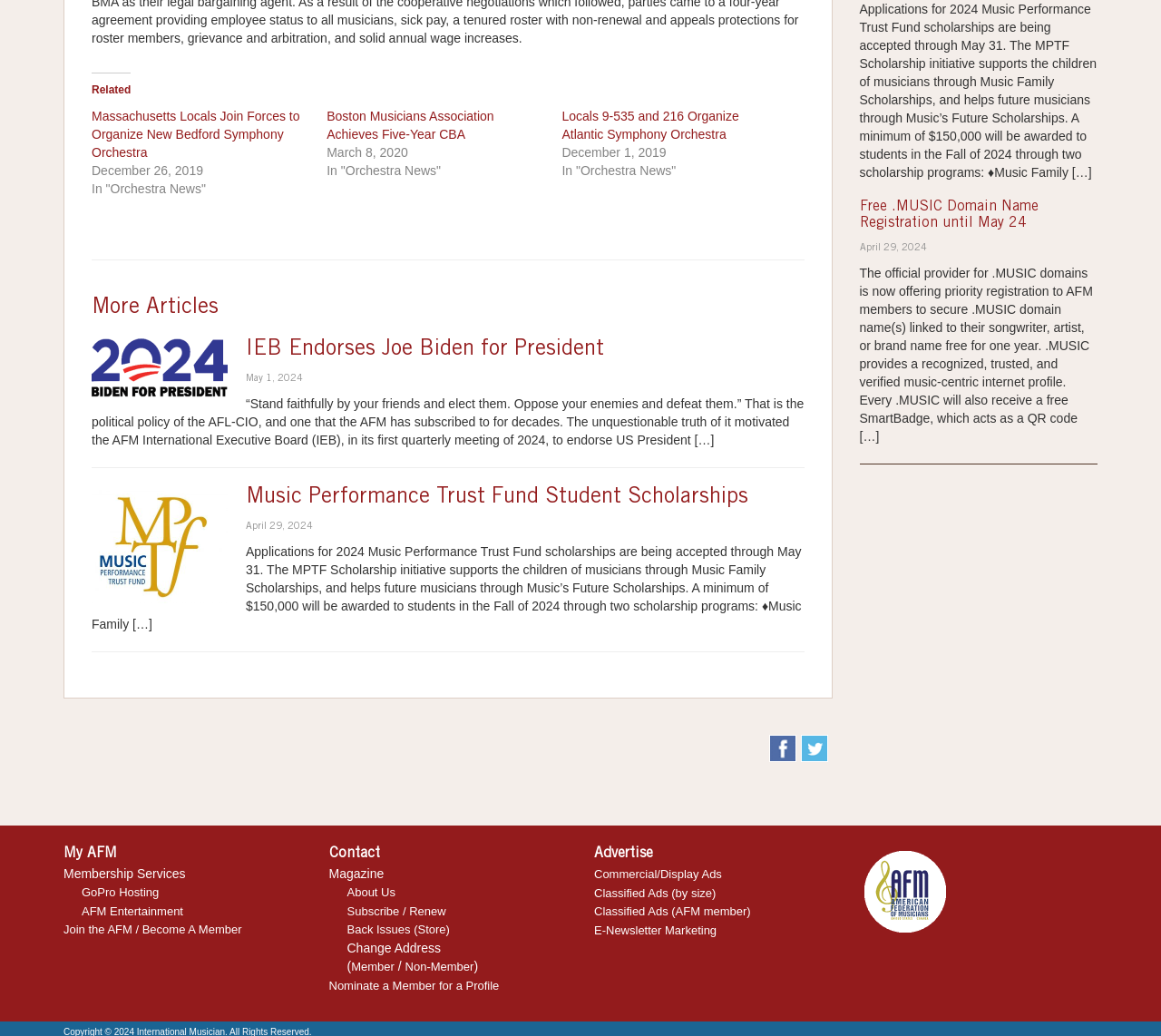Provide the bounding box coordinates of the UI element that matches the description: "Contact".

[0.283, 0.815, 0.488, 0.835]